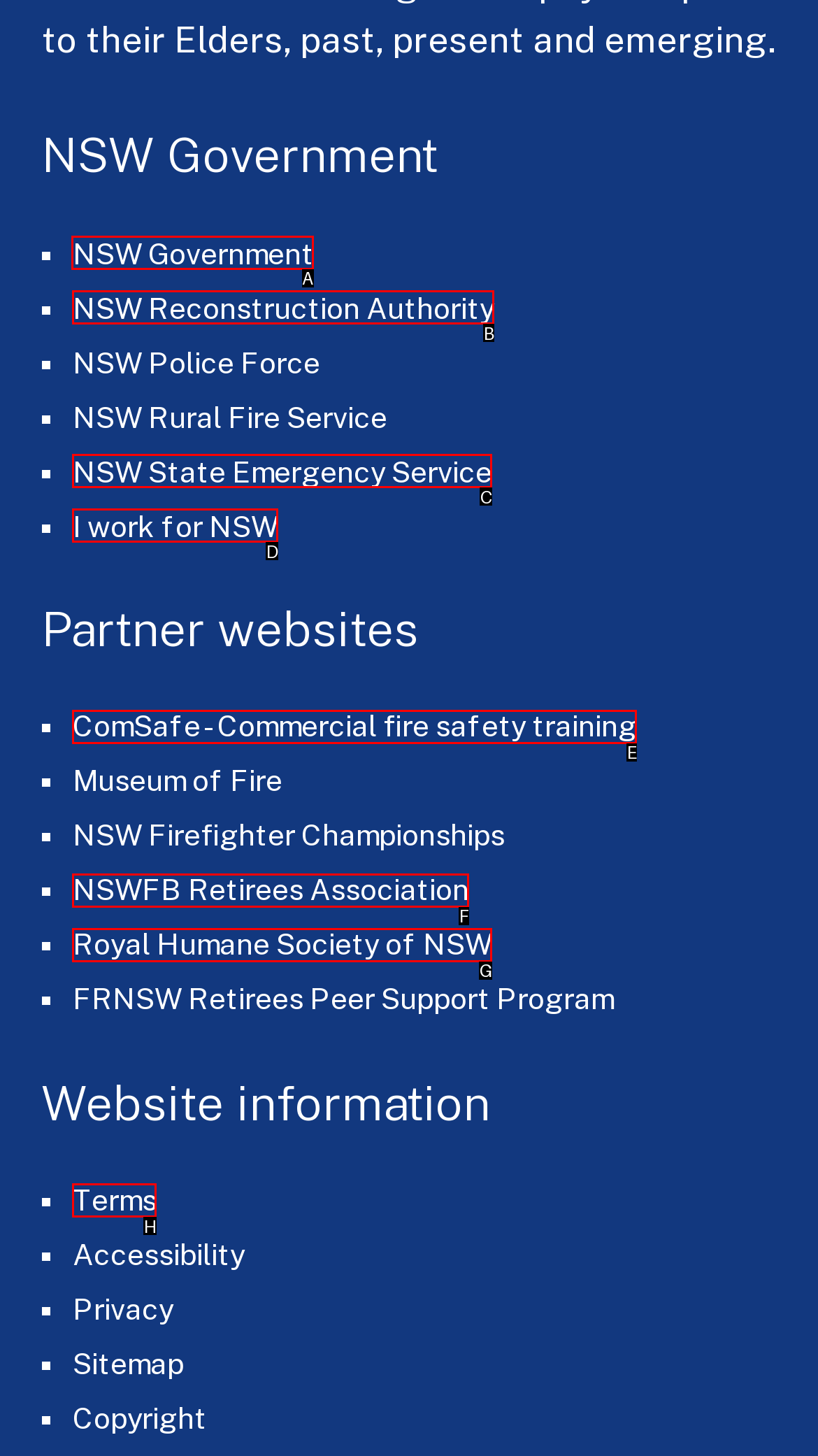Identify the HTML element you need to click to achieve the task: Visit NSW Government website. Respond with the corresponding letter of the option.

A